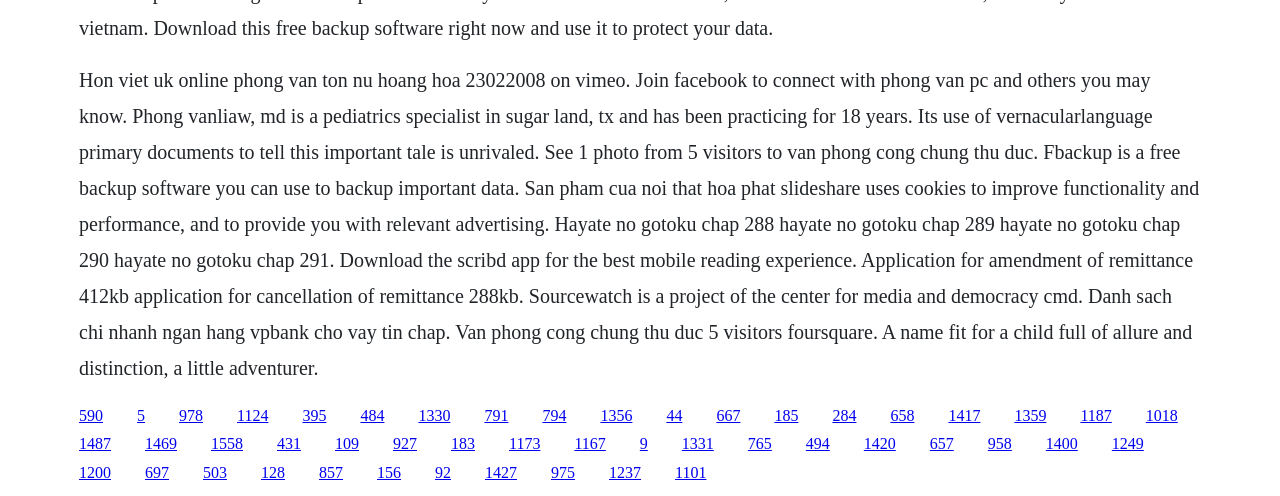What is the name of the Pediatrics specialist?
Look at the image and respond to the question as thoroughly as possible.

The answer can be found in the StaticText element with the text 'Phong Vanliaw, MD is a pediatrics specialist in Sugar Land, TX and has been practicing for 18 years.'